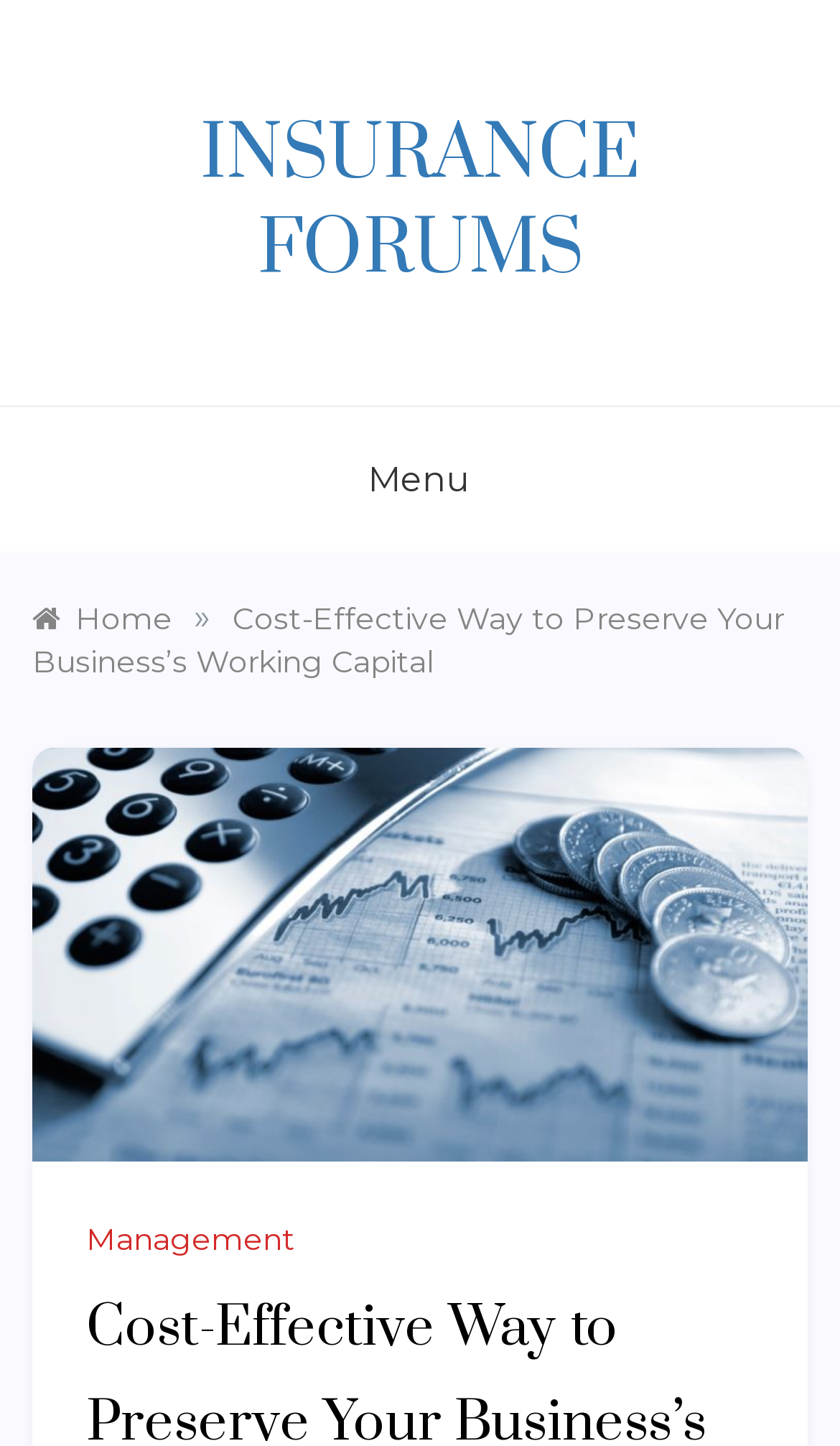Identify the bounding box coordinates for the UI element described by the following text: "Insurance Forums". Provide the coordinates as four float numbers between 0 and 1, in the format [left, top, right, bottom].

[0.238, 0.075, 0.762, 0.206]